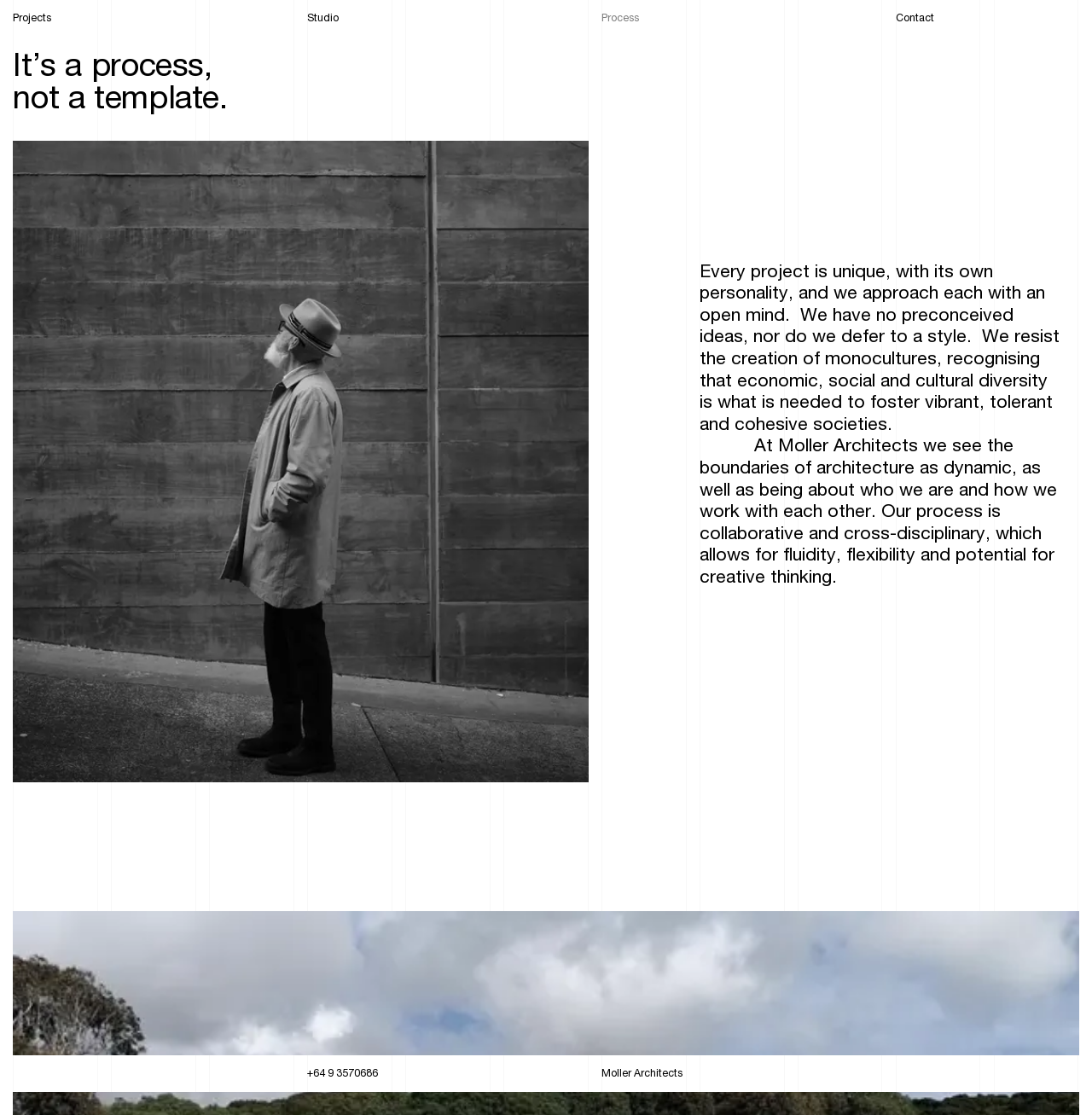Give a detailed overview of the webpage's appearance and contents.

The webpage appears to be the official website of Moller Architects, a architecture firm. At the top of the page, there is a navigation menu with four links: "Projects", "Studio", "Process", and "Contact". Below the navigation menu, there is a section with the company's name, "Moller Architects", and its two studio locations, Auckland and Kapiti, along with their addresses, phone number, and email.

On the left side of the page, there is a large image that takes up most of the height of the page. Above the image, there is a heading that reads "It's a process, not a template." Below the image, there is a paragraph of text that describes the company's approach to architecture, emphasizing their collaborative and cross-disciplinary process.

To the right of the image, there is a block of text that continues the description of the company's approach, highlighting their focus on creativity and flexibility. Below this text, there is another image that takes up the full width of the page.

At the bottom of the page, there is a footer section with the company's contact information, including phone number and email, as well as links to their social media profiles on Facebook, Instagram, and LinkedIn.